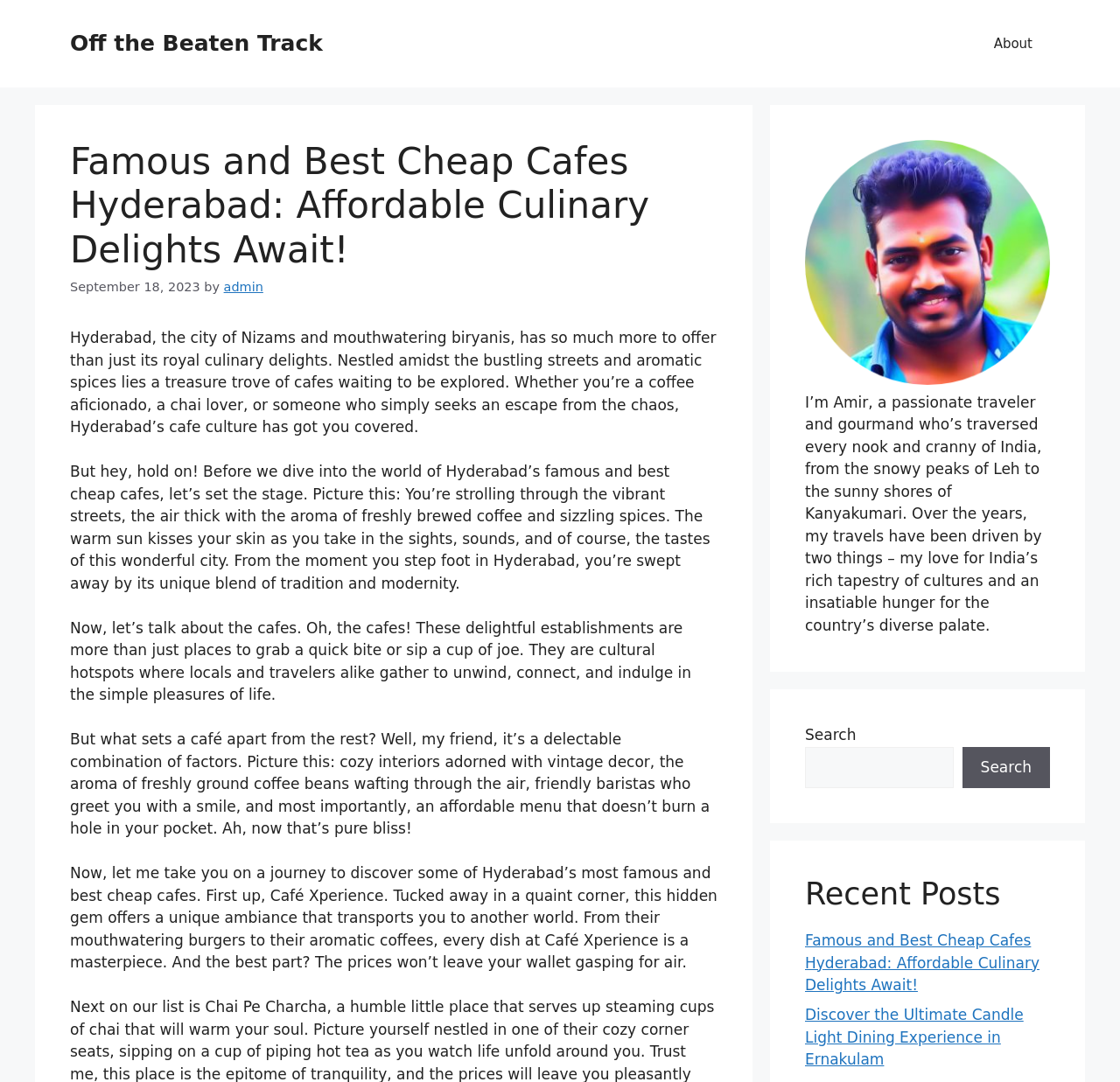Respond with a single word or phrase for the following question: 
What is the purpose of the cafes?

Cultural hotspots